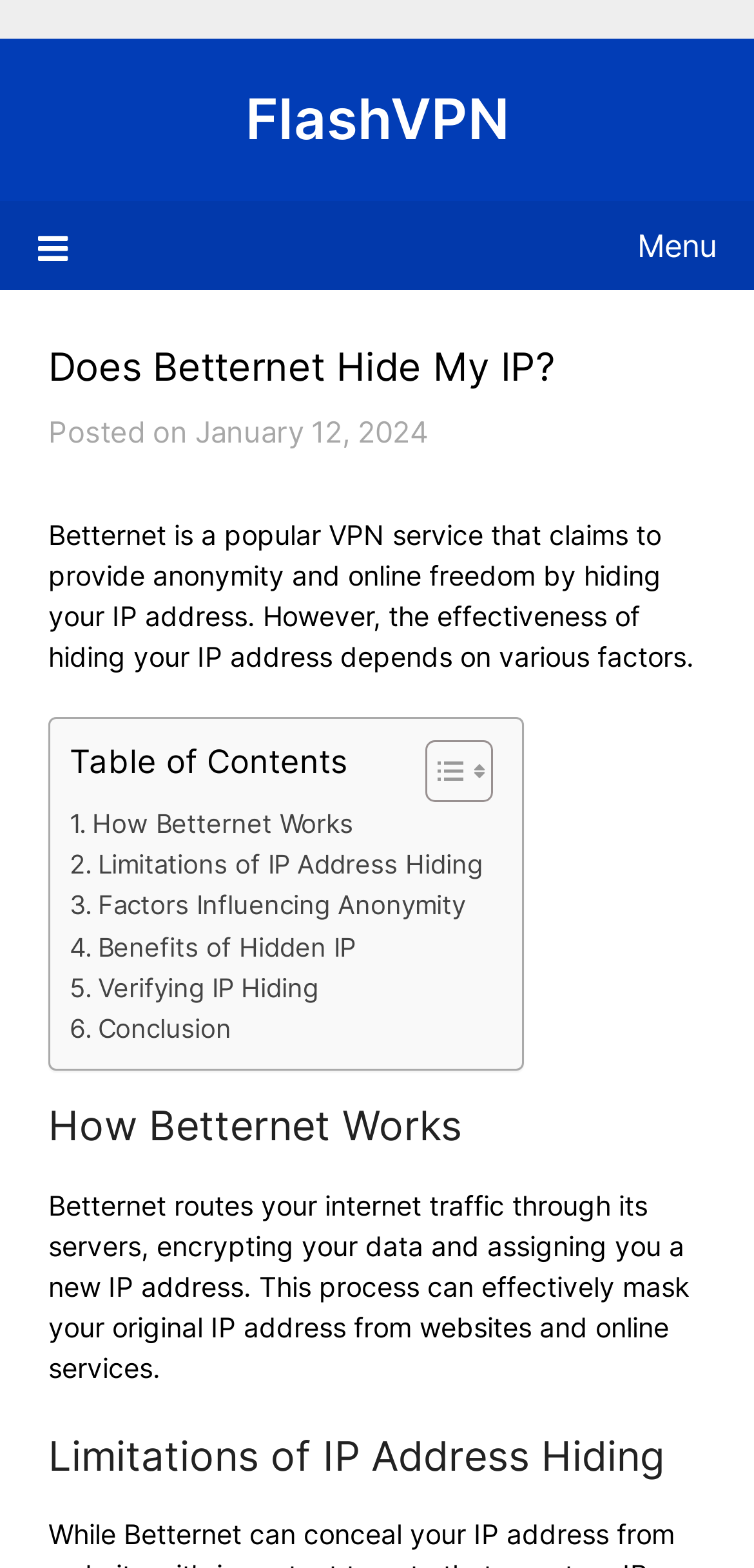Please predict the bounding box coordinates (top-left x, top-left y, bottom-right x, bottom-right y) for the UI element in the screenshot that fits the description: How Betternet Works

[0.092, 0.513, 0.468, 0.539]